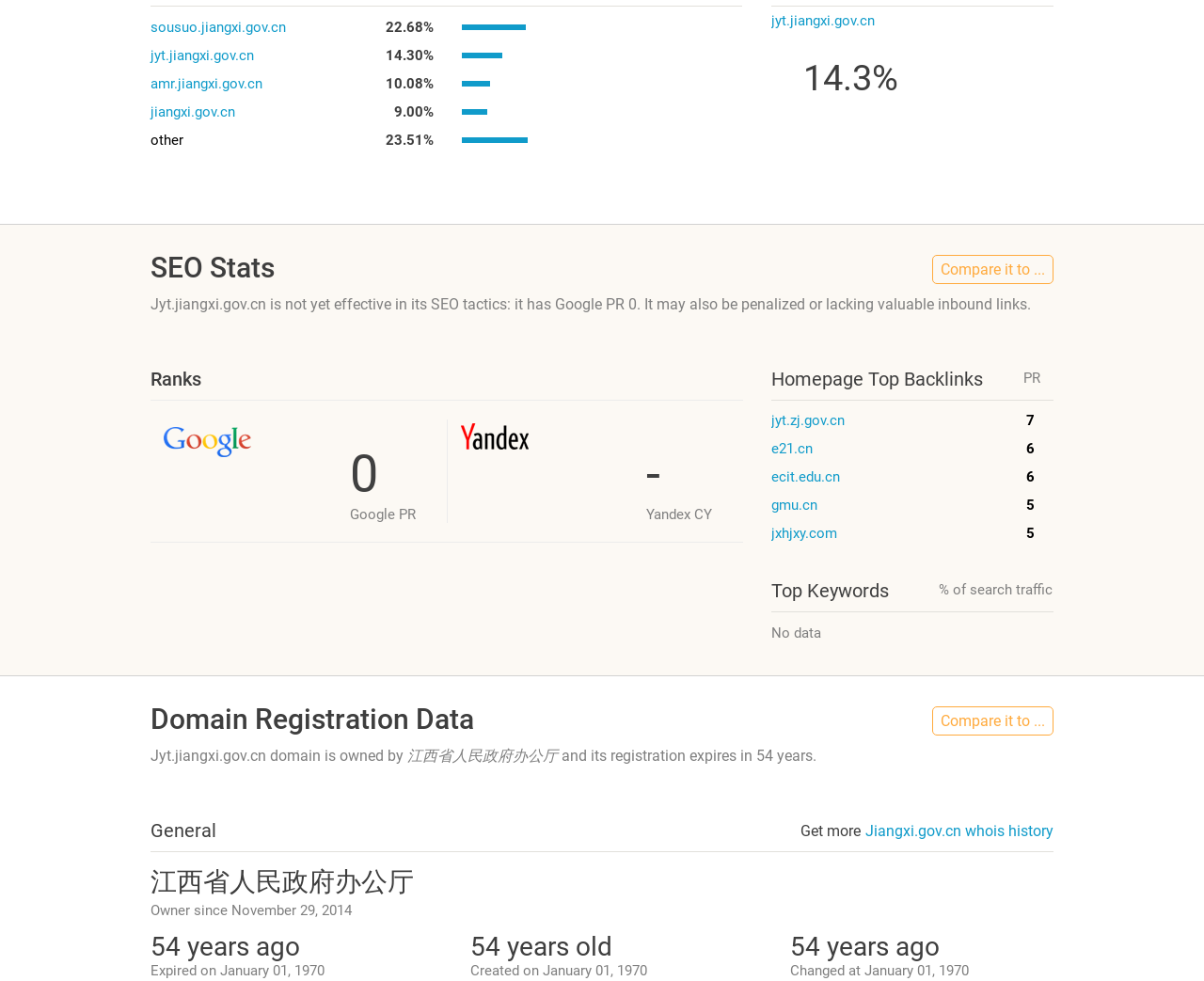Pinpoint the bounding box coordinates of the area that should be clicked to complete the following instruction: "Click on the link 'sousuo.jiangxi.gov.cn'". The coordinates must be given as four float numbers between 0 and 1, i.e., [left, top, right, bottom].

[0.125, 0.019, 0.238, 0.036]